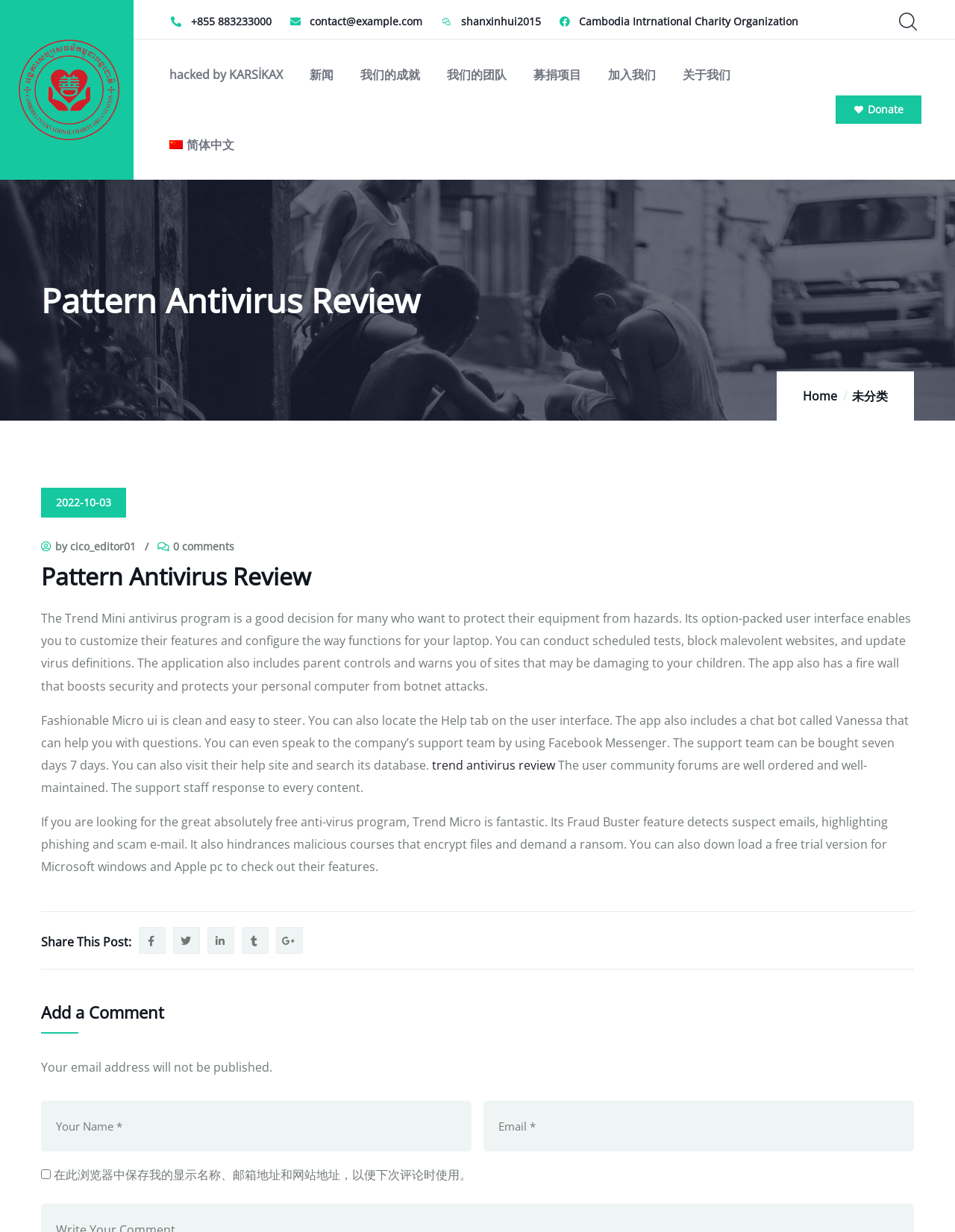What is the language of the webpage?
Look at the image and respond with a one-word or short phrase answer.

Simplified Chinese